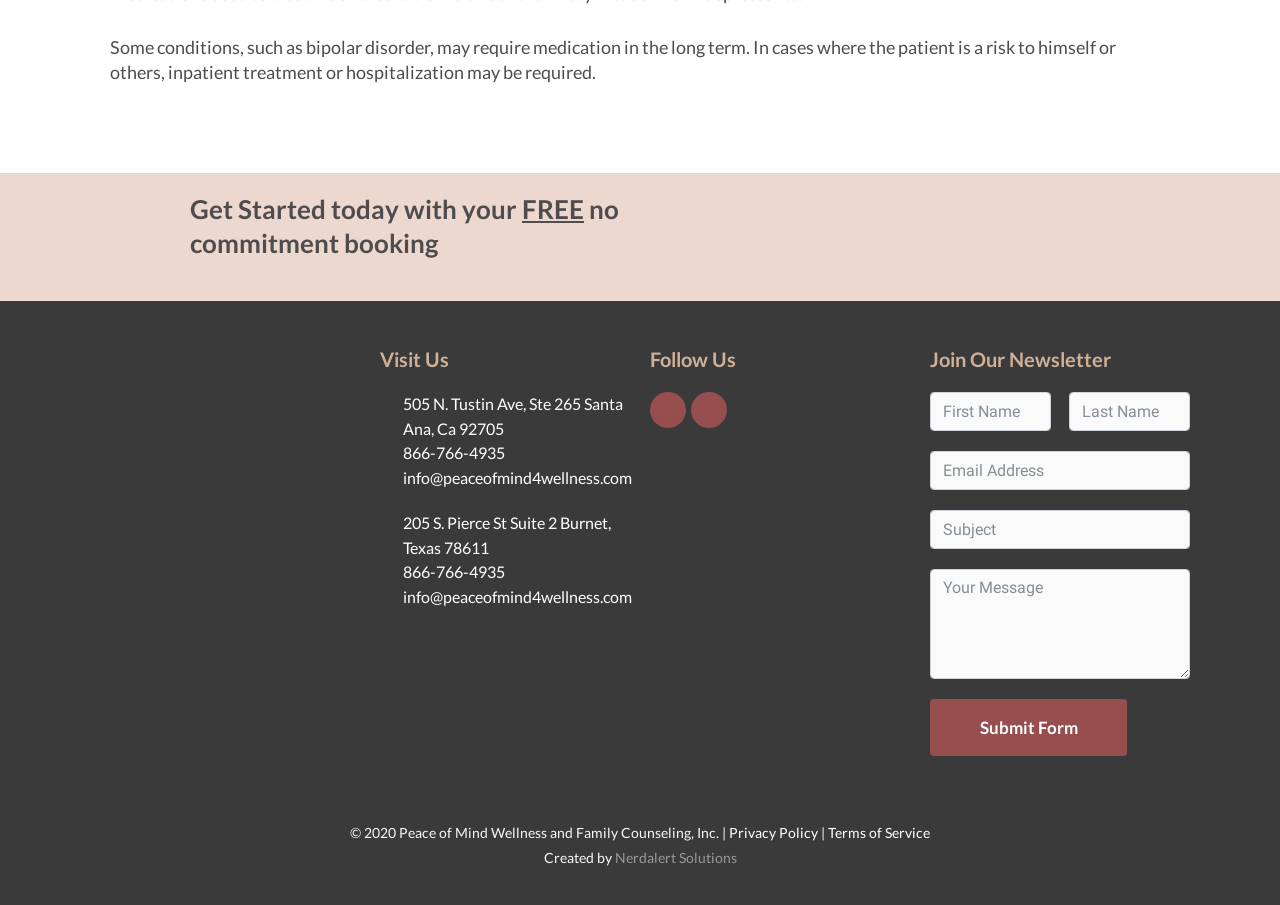Extract the bounding box coordinates for the UI element described as: "Submit Form".

[0.727, 0.772, 0.88, 0.836]